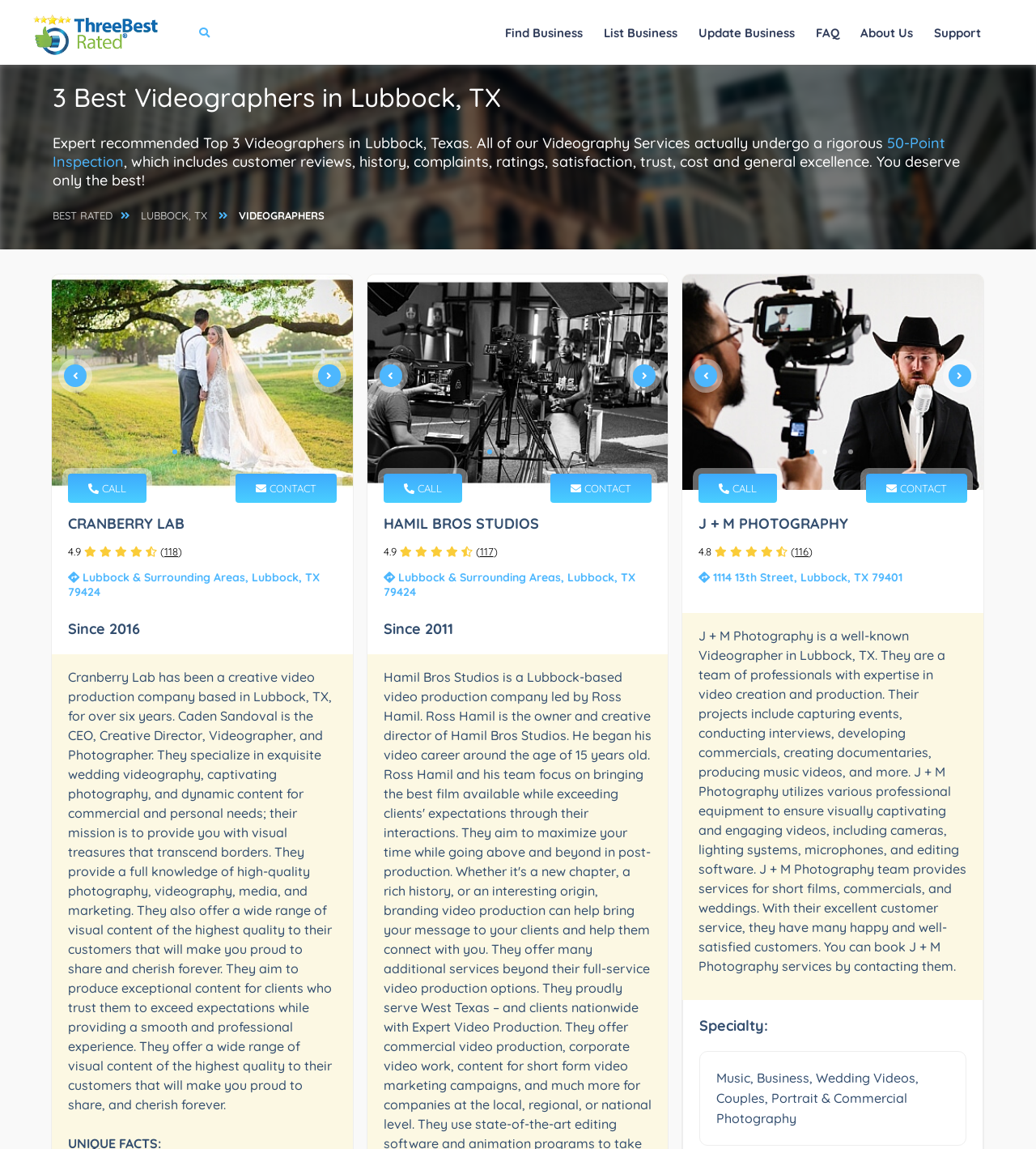Respond to the question below with a single word or phrase:
What type of services does J + M Photography offer?

Music, Business, Wedding Videos, Couples, Portrait & Commercial Photography